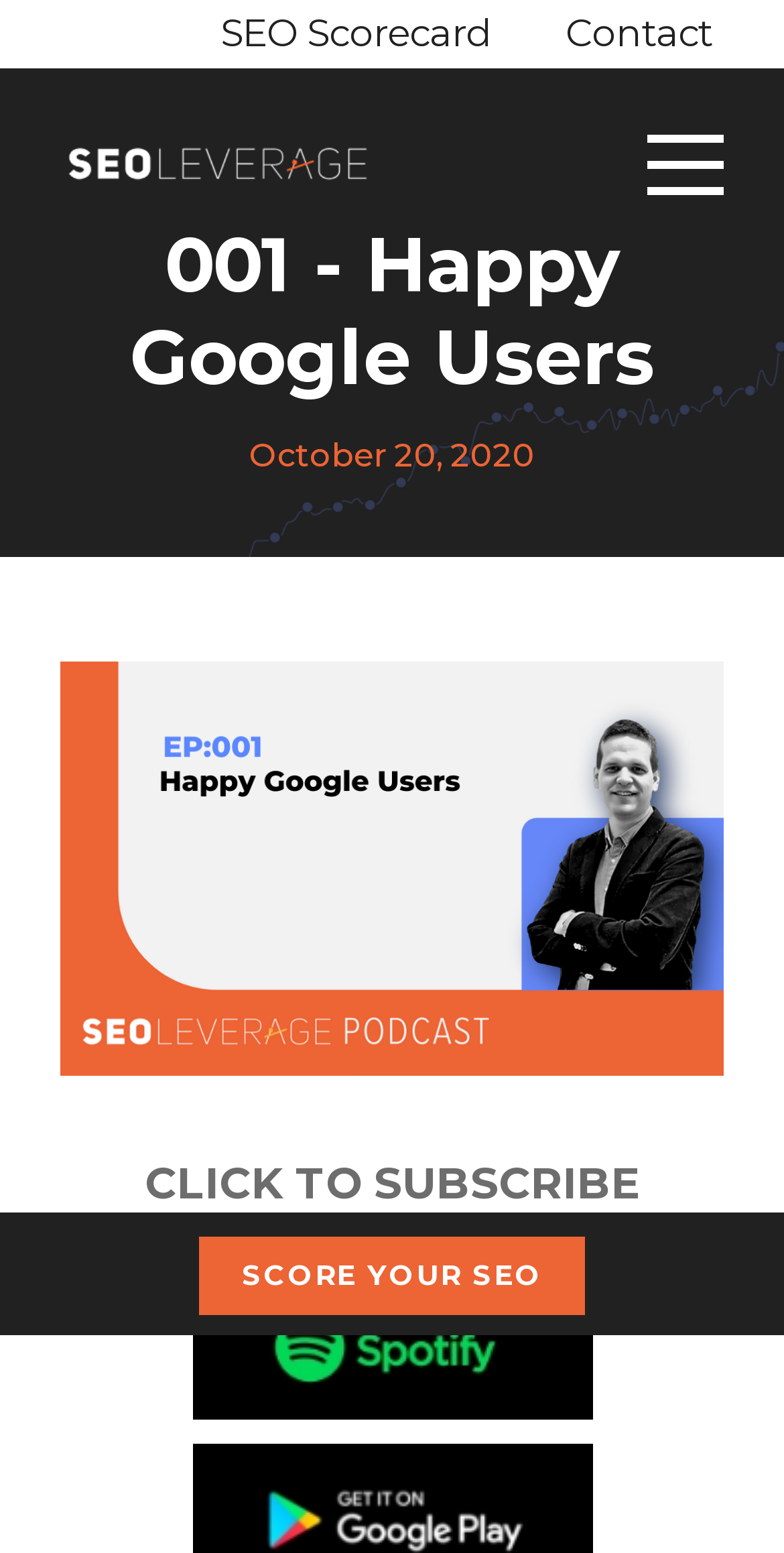How many links are present in the top navigation bar?
Answer the question with a detailed and thorough explanation.

I counted the number of link elements in the top navigation bar by looking at the elements with y-coordinates close to 0. I found two link elements: 'SEO Scorecard' and 'Contact'.